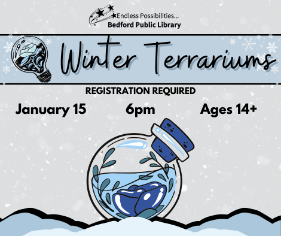Describe the image with as much detail as possible.

Join the Bedford Public Library for a creative workshop titled "Winter Terrariums," designed for ages 14 and up. This engaging event will take place on January 15 at 6 PM, and registration is required to participate. The promotional image features a beautifully illustrated glass terrarium filled with winter-themed elements, capturing the essence of crafting your own miniature winter wonderland. With a snowy backdrop and a whimsical lightbulb graphic, the design emphasizes the endless possibilities for creativity that await attendees. Don't miss this chance to spark your imagination and take home a unique creation!